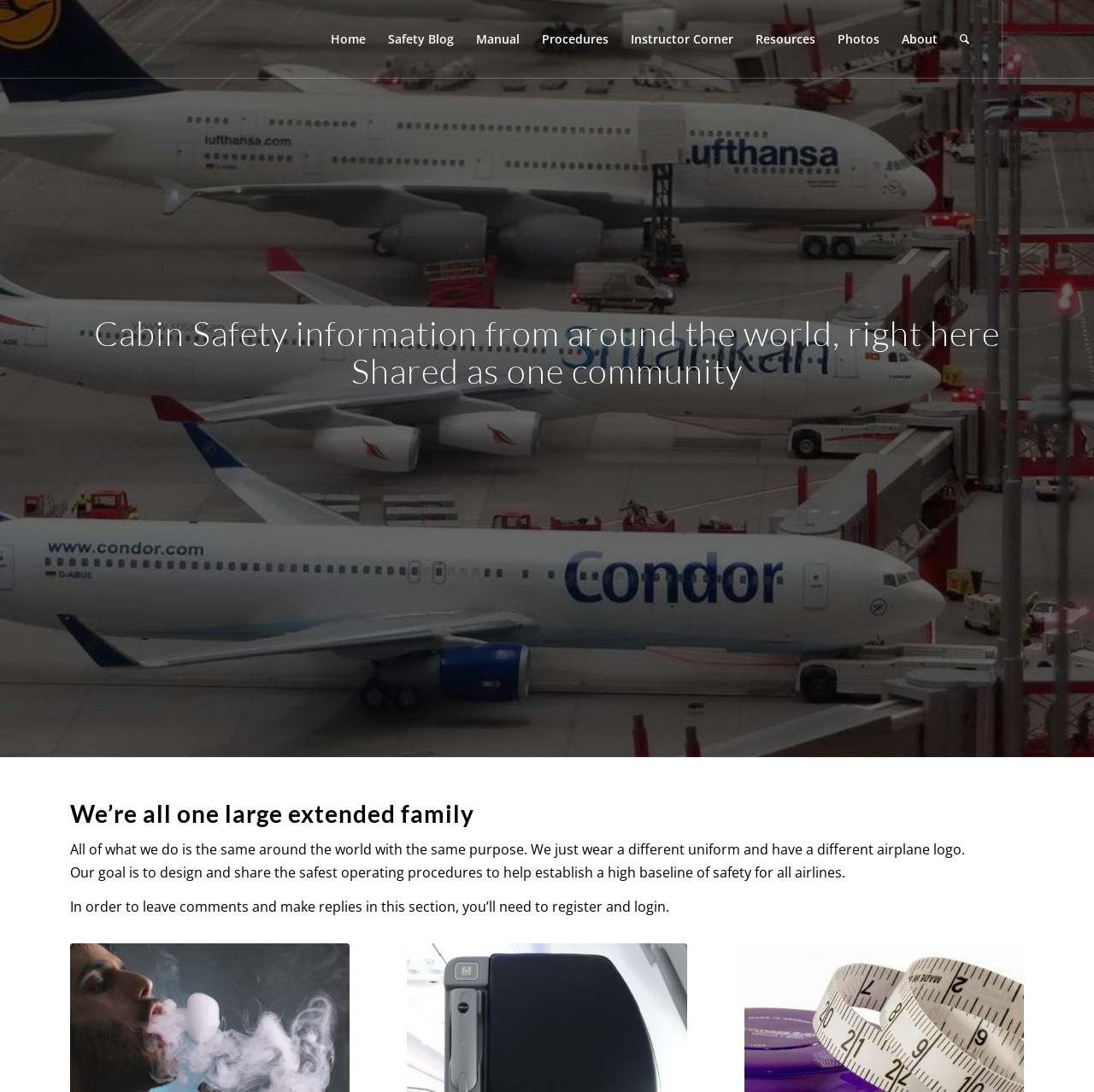Illustrate the webpage thoroughly, mentioning all important details.

The webpage is a blog focused on cabin safety, with a main section that takes up most of the page. At the top, there is a menu bar with 9 menu items, including "Home", "Safety Blog", "Manual", "Procedures", "Instructor Corner", "Resources", "Photos", "About", and "Search", arranged horizontally from left to right.

Below the menu bar, there is a heading that reads "Cabin Safety information from around the world, right here Shared as one community". Further down, there is another heading that says "We’re all one large extended family". 

The main content of the page consists of three paragraphs of text. The first paragraph states that despite differences in uniforms and airplane logos, the purpose of cabin safety is the same worldwide. The second paragraph explains that the goal of the blog is to design and share safe operating procedures to establish a high baseline of safety for all airlines. The third paragraph informs readers that they need to register and login to leave comments and make replies in the section.

Overall, the webpage appears to be a blog that provides information and resources on cabin safety, with a focus on community and shared knowledge.